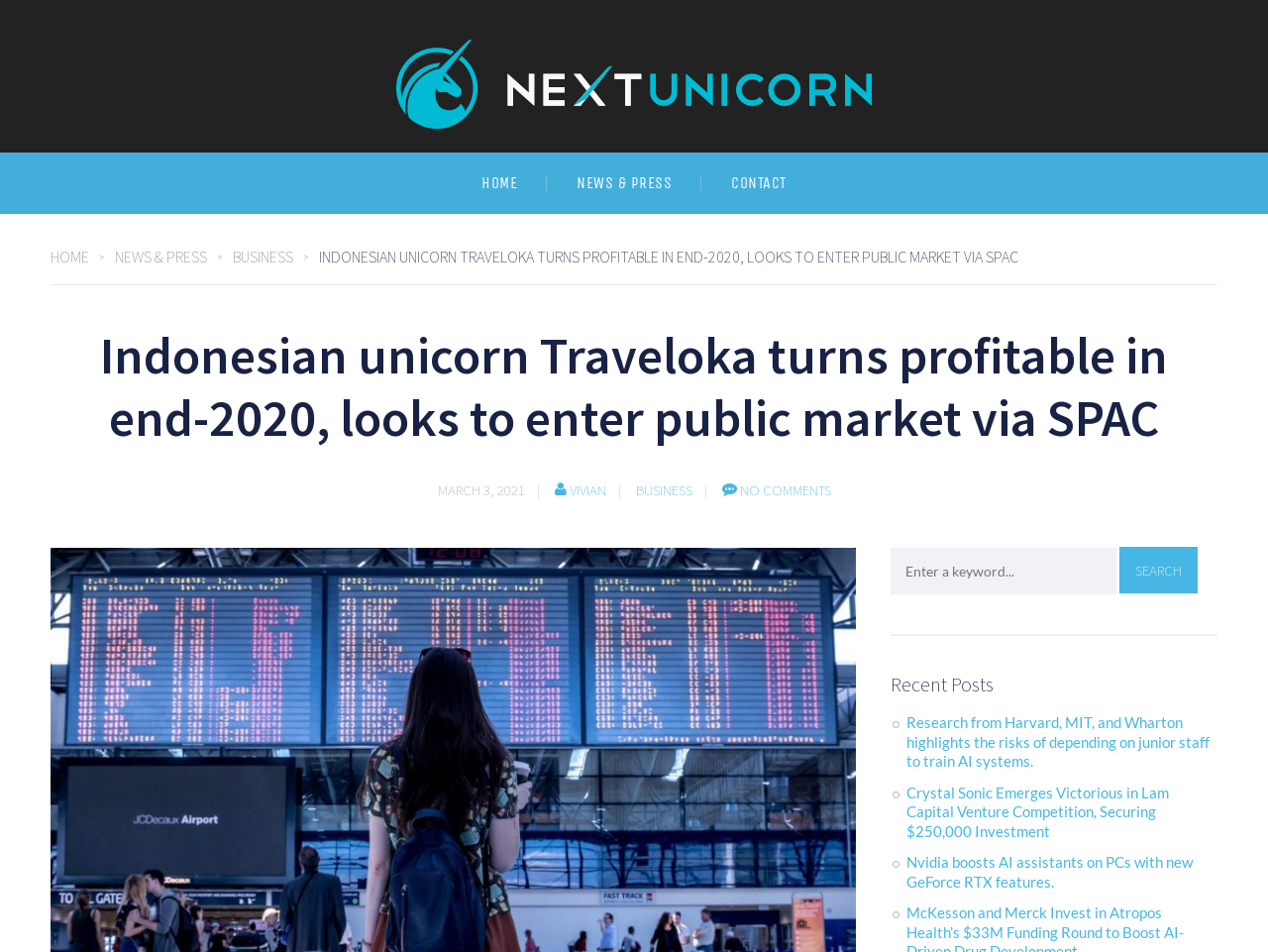Provide a brief response using a word or short phrase to this question:
What is the purpose of the button?

Search